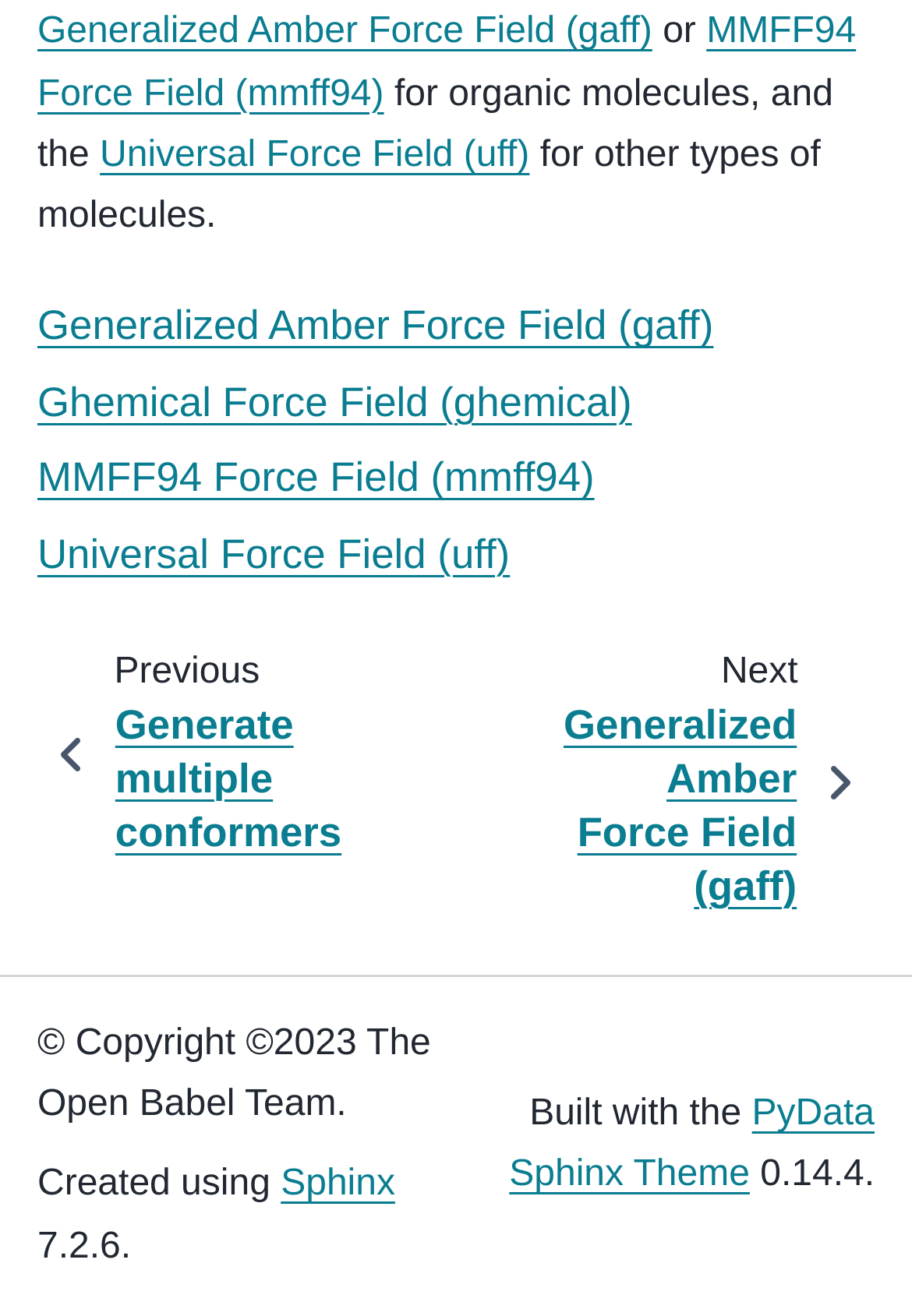Find the bounding box coordinates of the clickable area required to complete the following action: "Click on Generalized Amber Force Field (gaff)".

[0.041, 0.009, 0.715, 0.039]